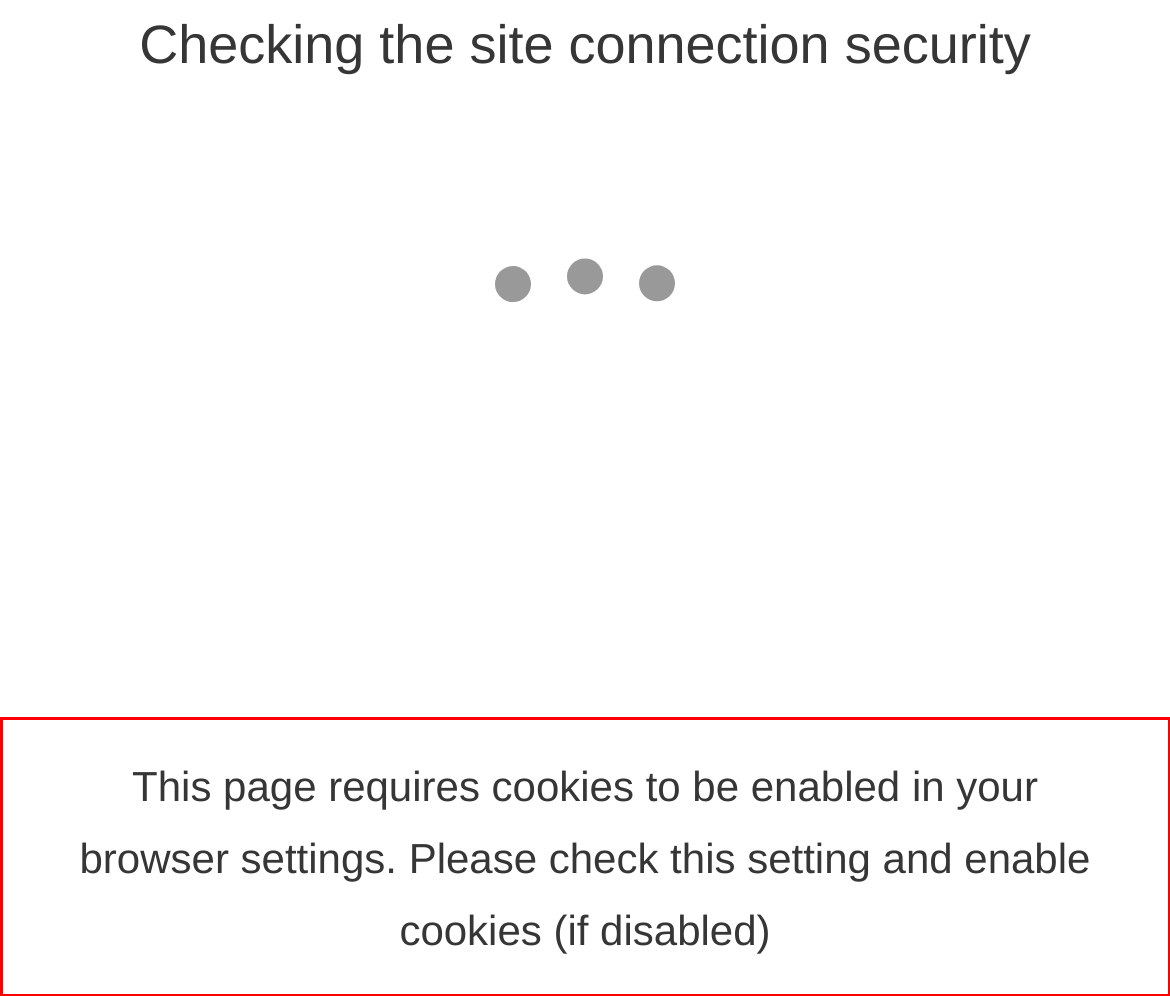Identify and transcribe the text content enclosed by the red bounding box in the given screenshot.

This page requires cookies to be enabled in your browser settings. Please check this setting and enable cookies (if disabled)